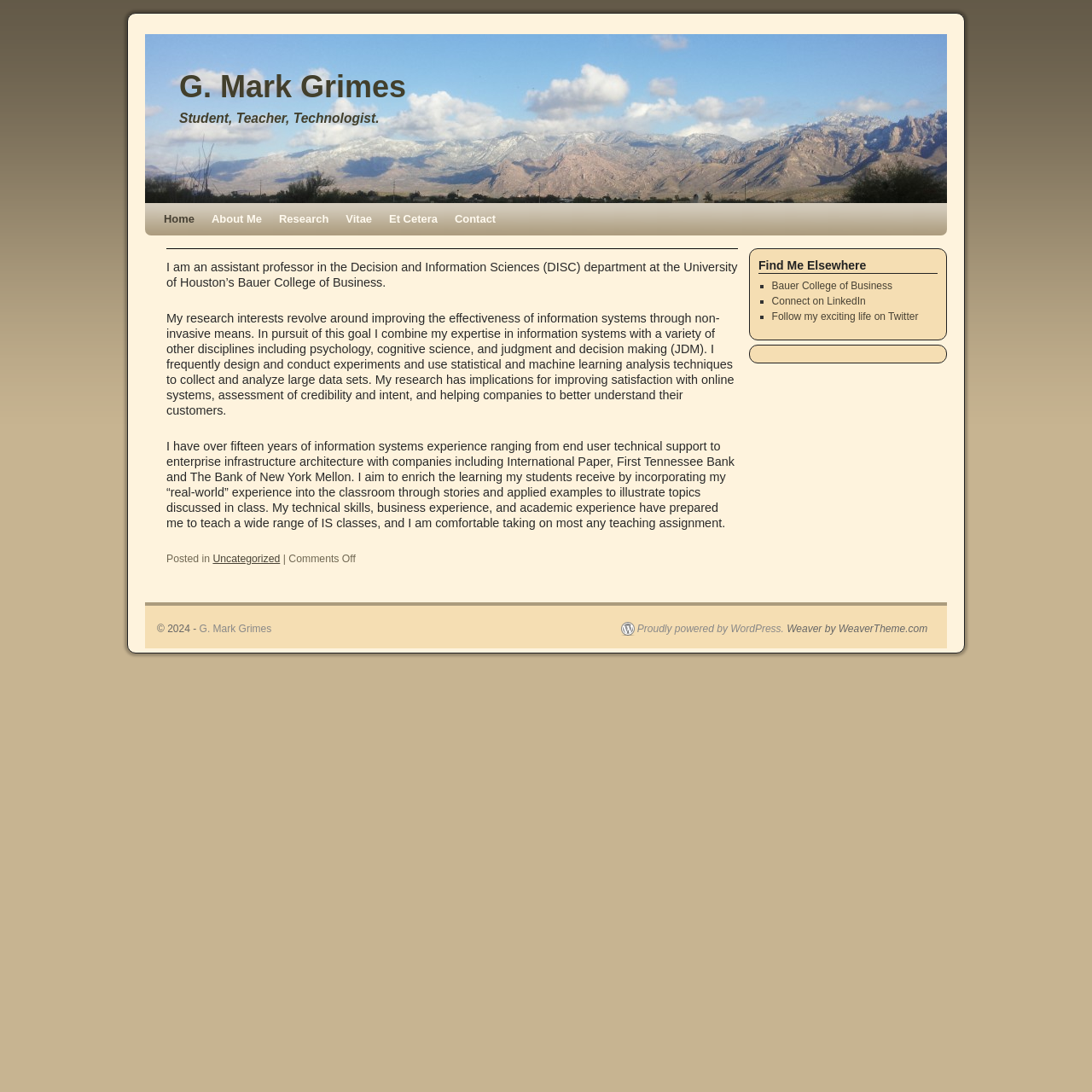What is the profession of the person?
Examine the screenshot and reply with a single word or phrase.

Assistant Professor